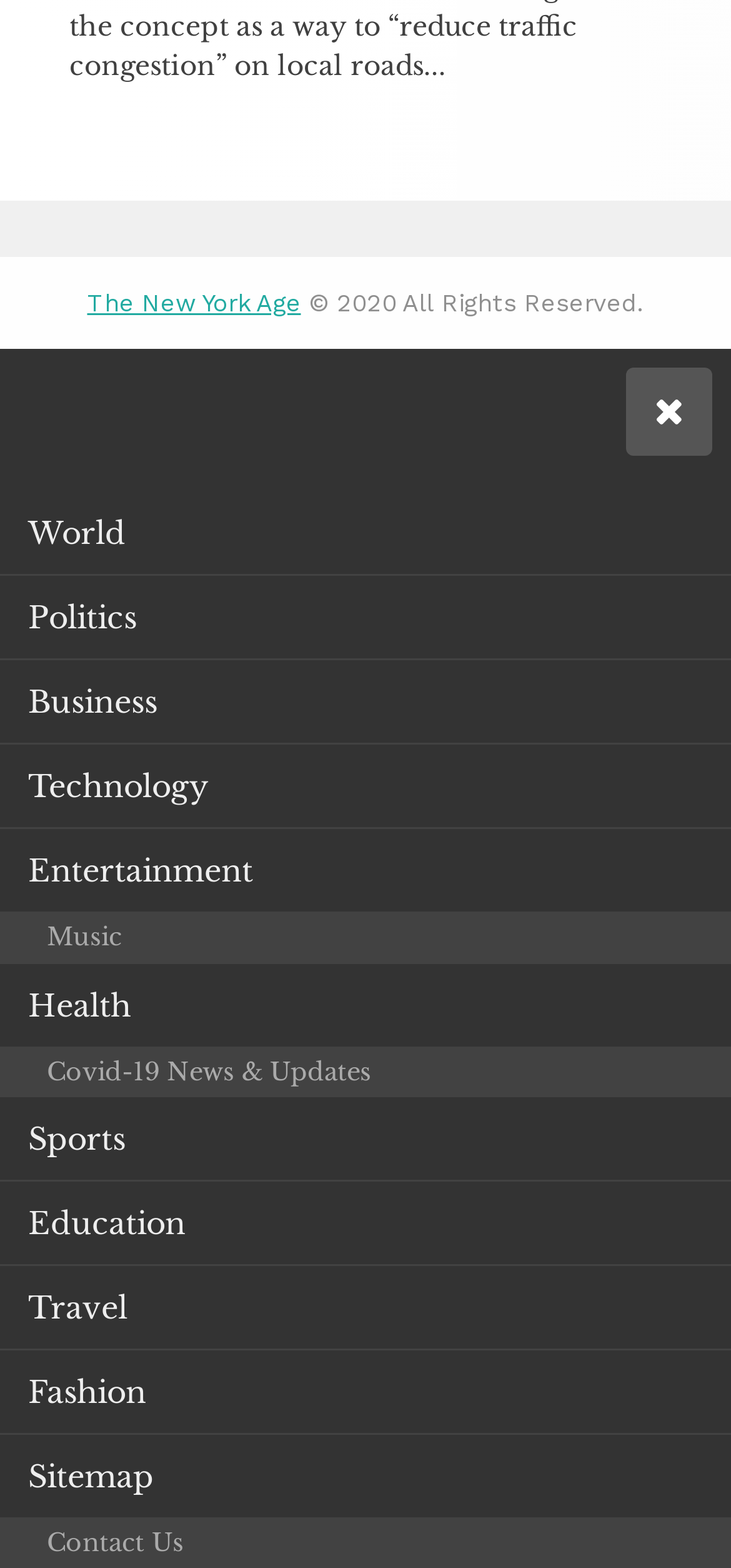Given the element description Politics, specify the bounding box coordinates of the corresponding UI element in the format (top-left x, top-left y, bottom-right x, bottom-right y). All values must be between 0 and 1.

[0.0, 0.368, 1.0, 0.422]